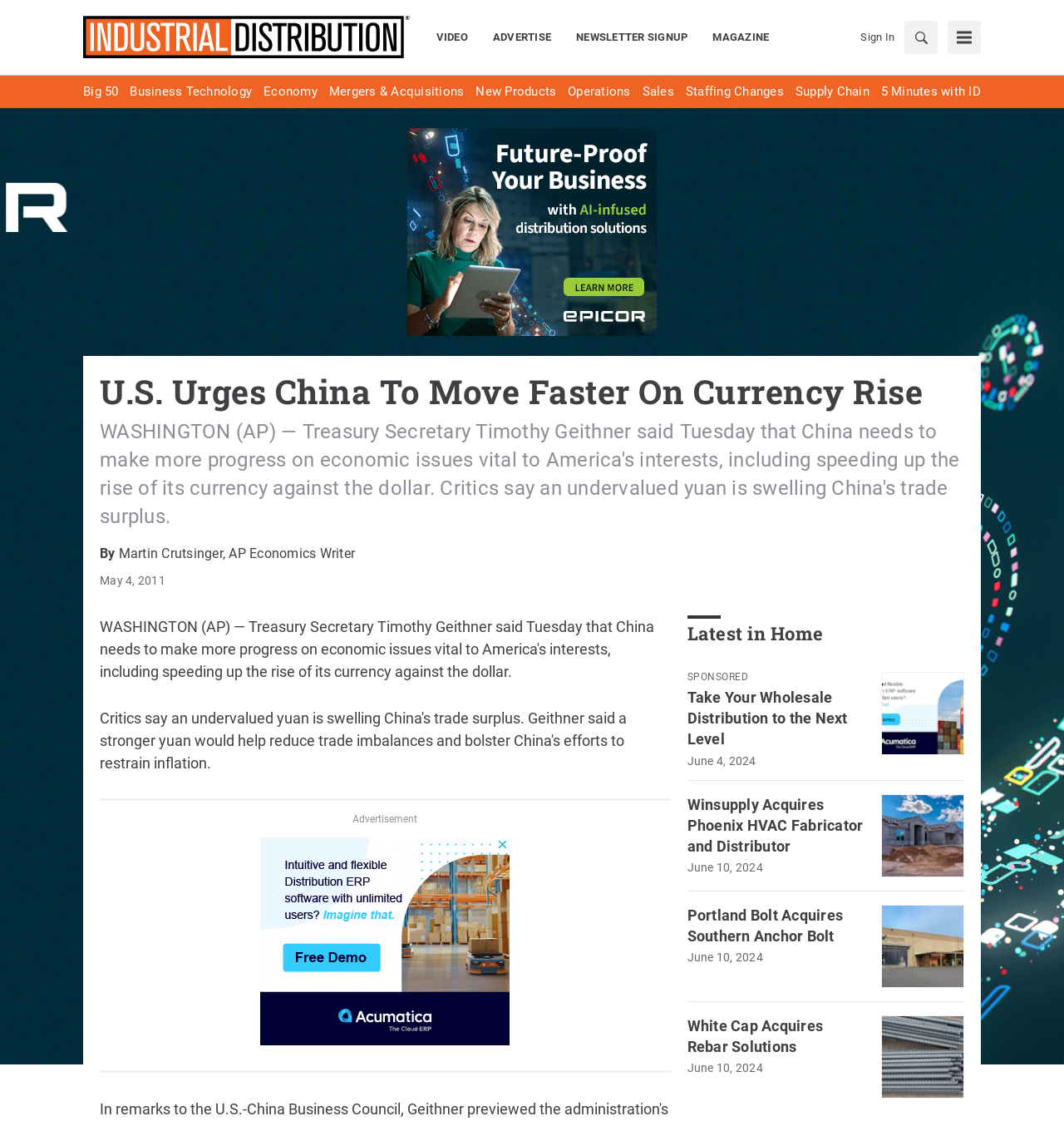Can you find the bounding box coordinates of the area I should click to execute the following instruction: "Search for something"?

[0.841, 0.019, 0.881, 0.048]